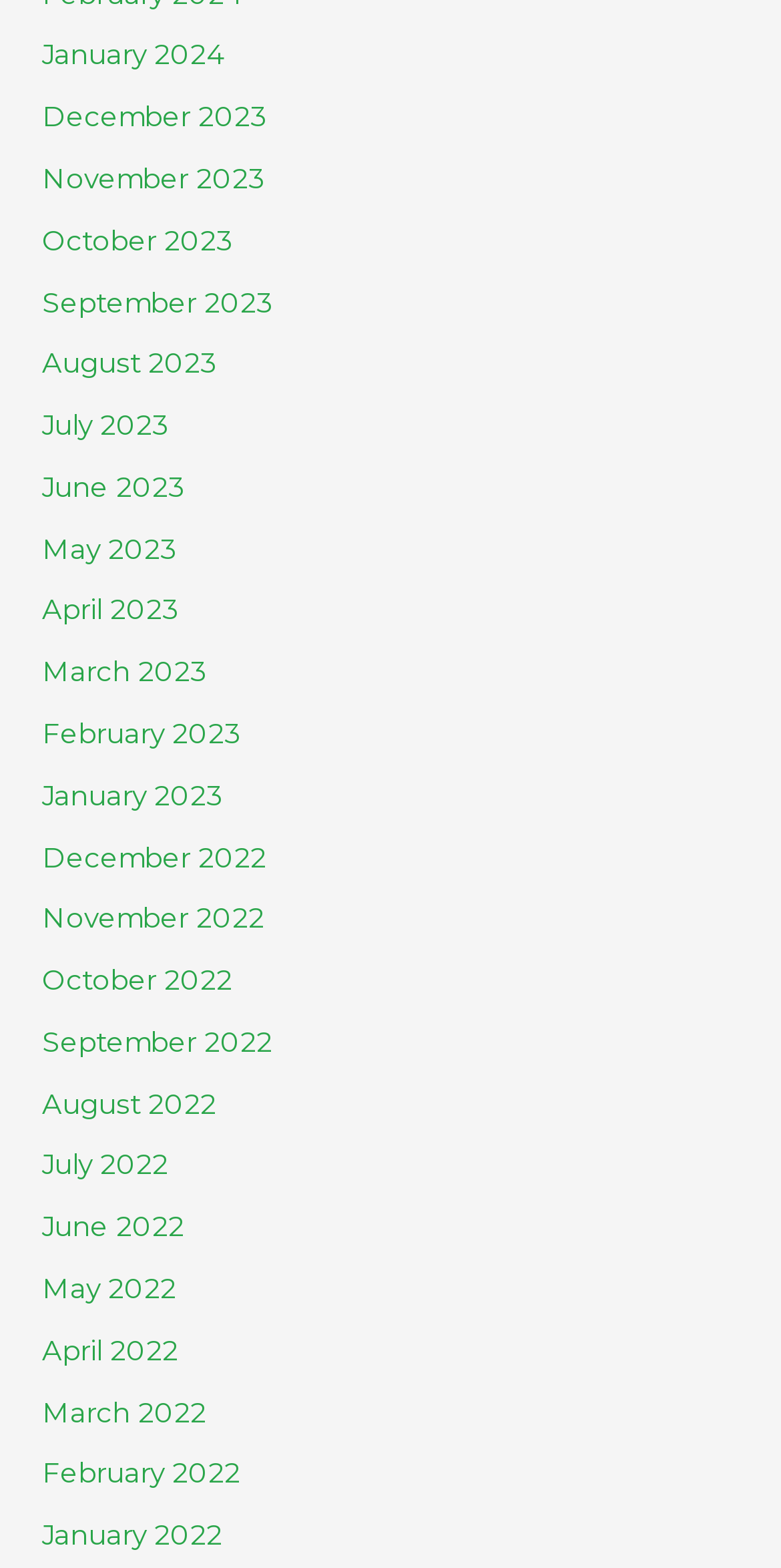Using the description "February 2023", predict the bounding box of the relevant HTML element.

[0.054, 0.457, 0.308, 0.478]